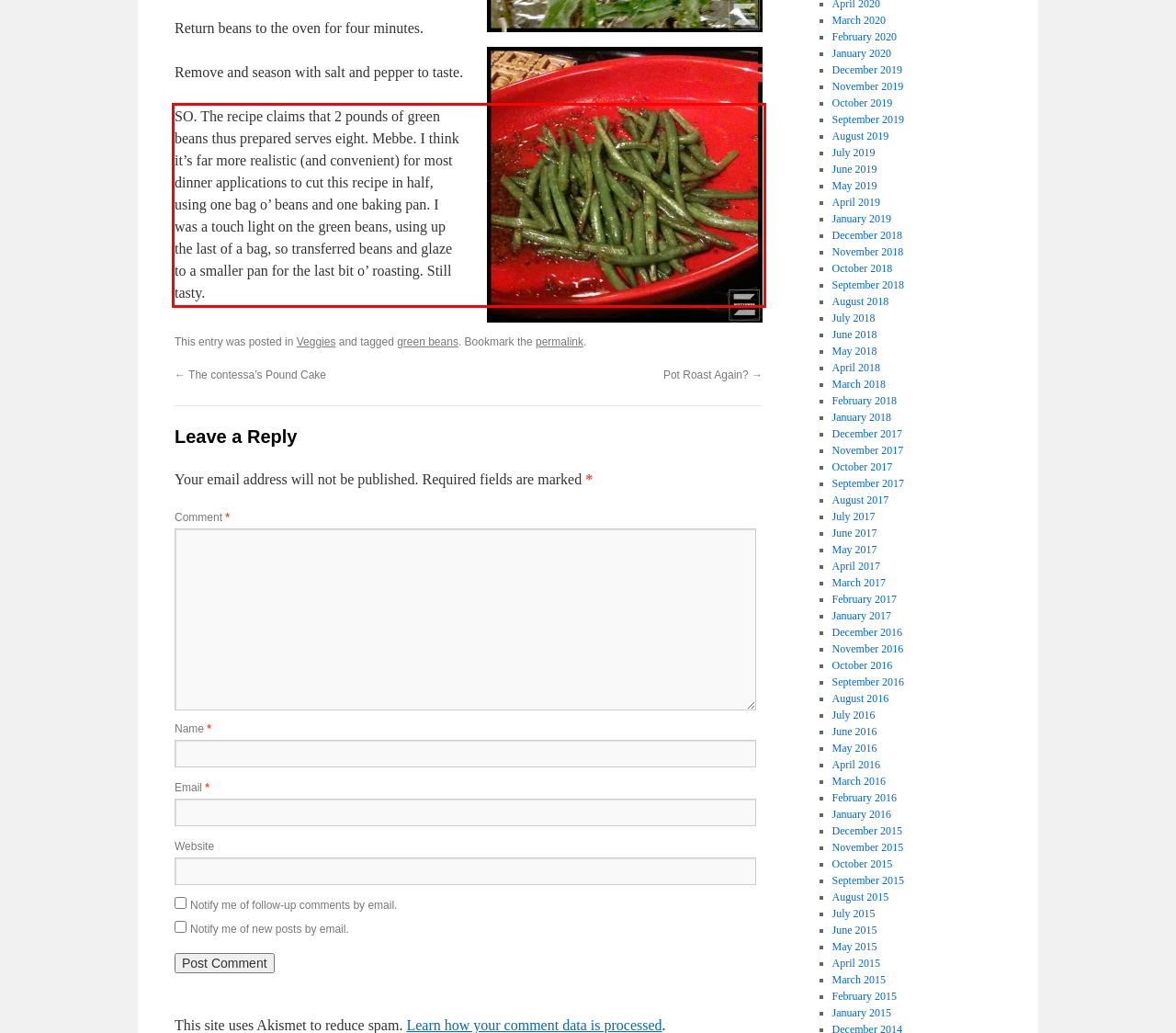Please identify and extract the text content from the UI element encased in a red bounding box on the provided webpage screenshot.

SO. The recipe claims that 2 pounds of green beans thus prepared serves eight. Mebbe. I think it’s far more realistic (and convenient) for most dinner applications to cut this recipe in half, using one bag o’ beans and one baking pan. I was a touch light on the green beans, using up the last of a bag, so transferred beans and glaze to a smaller pan for the last bit o’ roasting. Still tasty.